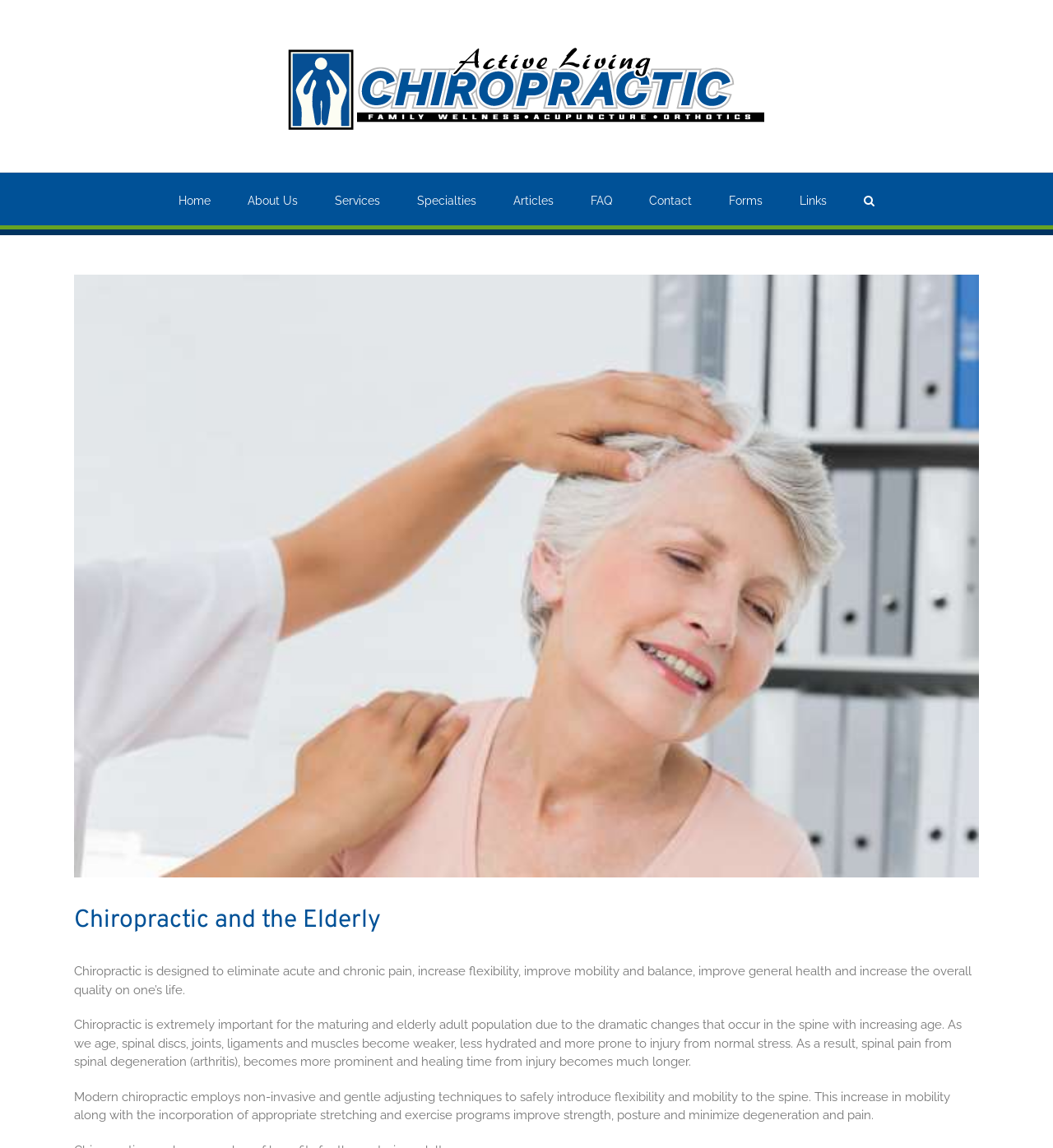Write an extensive caption that covers every aspect of the webpage.

The webpage is about chiropractic care, specifically its importance for the elderly population. At the top left, there is a logo of Active Living Chiropractic, which is also a clickable link. Next to the logo, there is a main menu navigation bar with 9 links: Home, About Us, Services, Specialties, Articles, FAQ, Contact, Forms, and Links. 

Below the navigation bar, there is a prominent link "Chiro and the elderly" that takes up most of the width of the page. Above this link, there is a heading "Chiropractic and the Elderly" in a larger font size. 

The main content of the page is a series of three paragraphs that describe the benefits of chiropractic care for the elderly. The first paragraph explains that chiropractic care can eliminate pain, increase flexibility, and improve overall health. The second paragraph discusses how the spine undergoes changes with age, leading to spinal pain and longer healing times. The third paragraph describes how modern chiropractic techniques can safely introduce flexibility and mobility to the spine, improving strength, posture, and minimizing degeneration and pain.